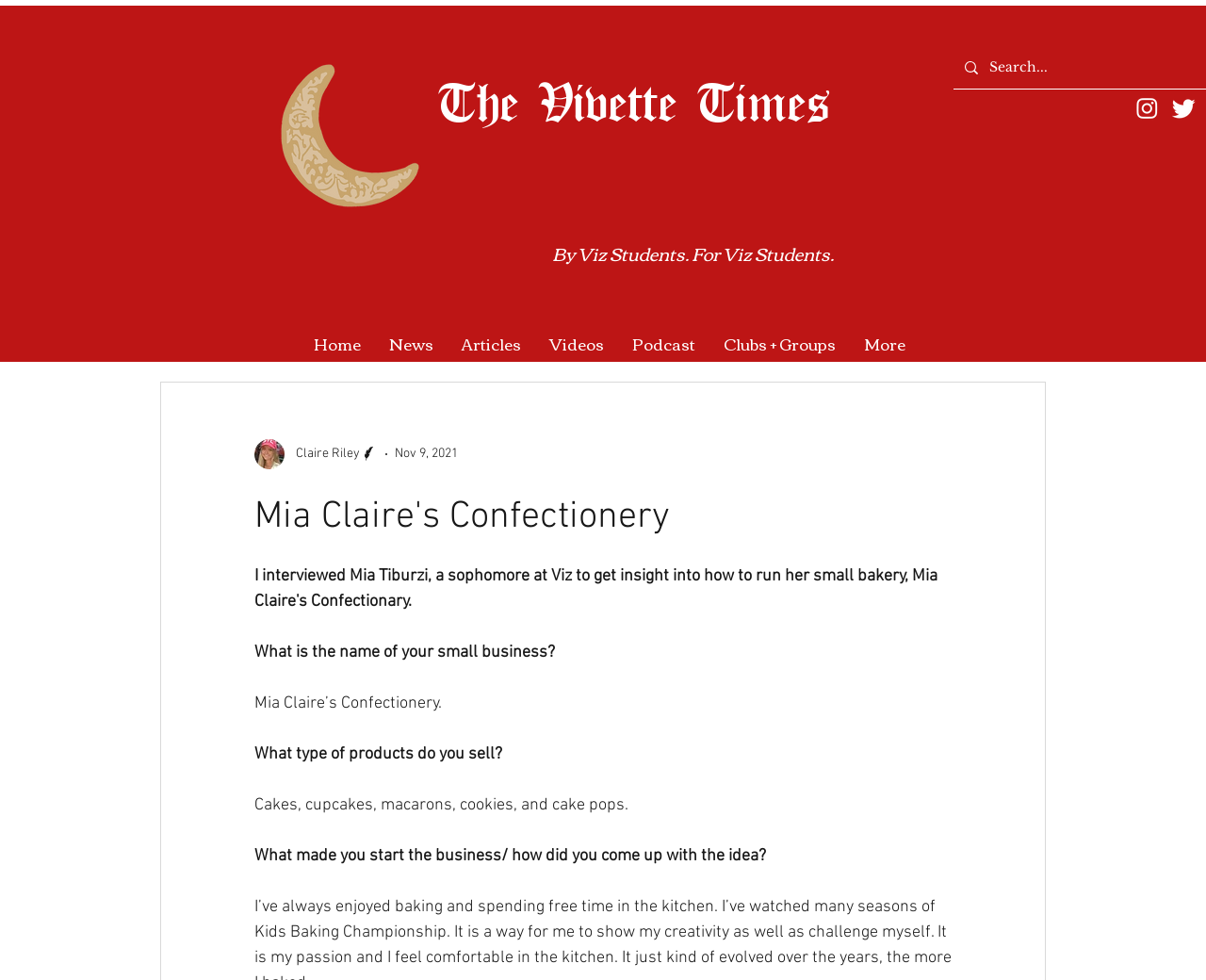Please determine the bounding box coordinates of the element's region to click in order to carry out the following instruction: "Add to basket". The coordinates should be four float numbers between 0 and 1, i.e., [left, top, right, bottom].

None